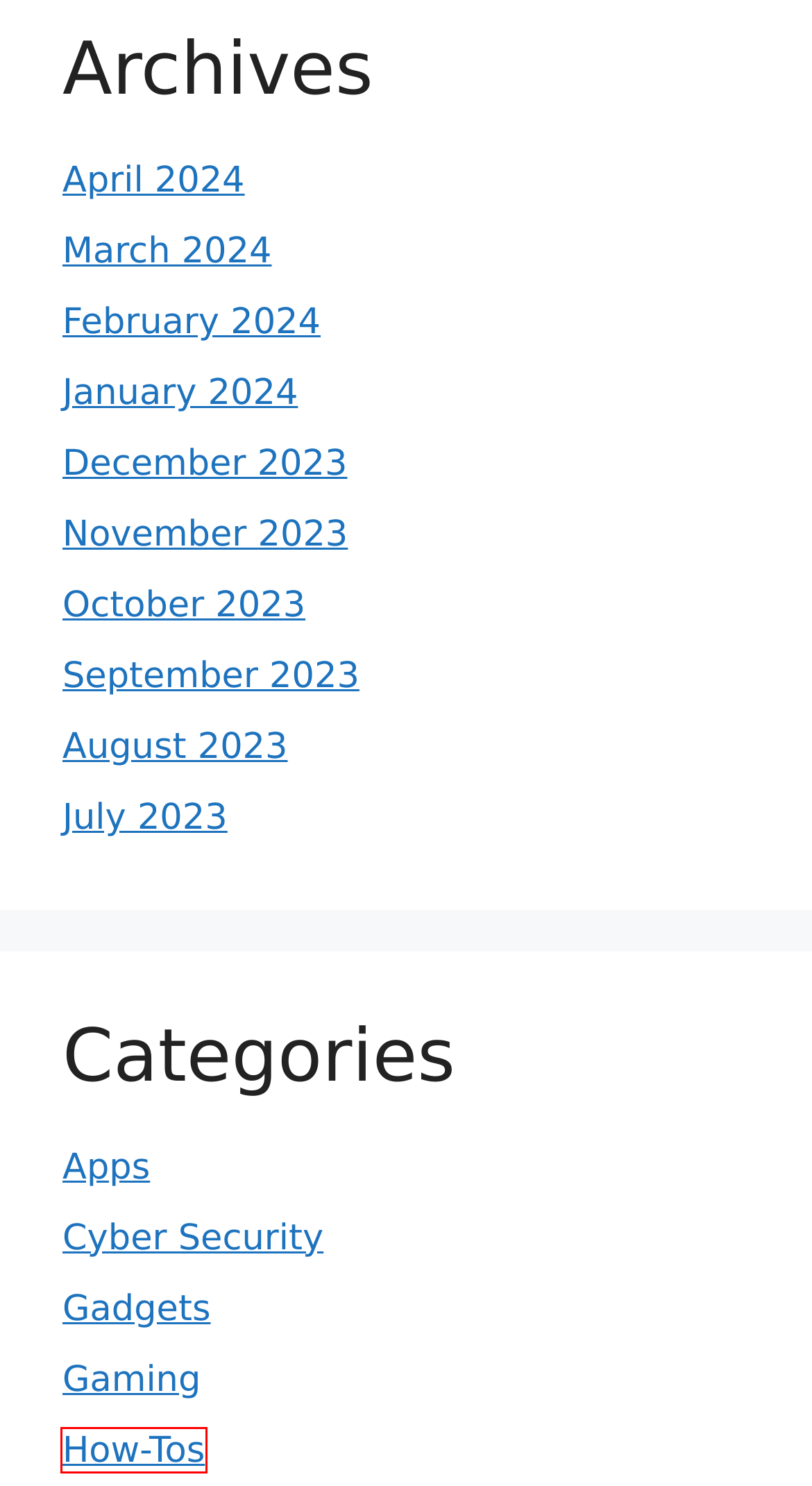You are given a screenshot depicting a webpage with a red bounding box around a UI element. Select the description that best corresponds to the new webpage after clicking the selected element. Here are the choices:
A. October 2023 – Mrx tech insider
B. Cyber Security – Mrx tech insider
C. September 2023 – Mrx tech insider
D. March 2024 – Mrx tech insider
E. February 2024 – Mrx tech insider
F. August 2023 – Mrx tech insider
G. July 2023 – Mrx tech insider
H. How-Tos – Mrx tech insider

H